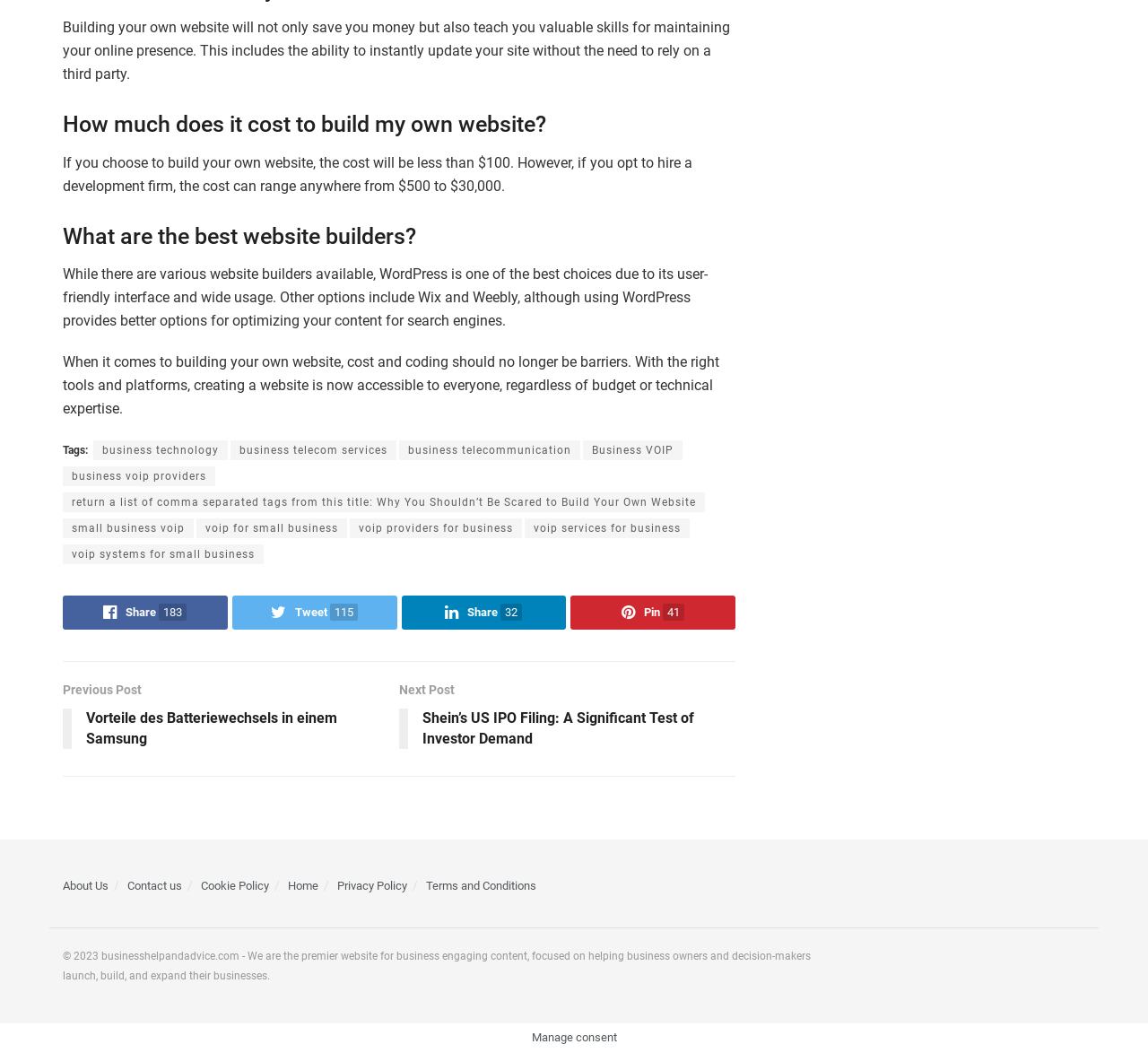Provide a brief response to the question below using one word or phrase:
What is the copyright year of the website?

2023